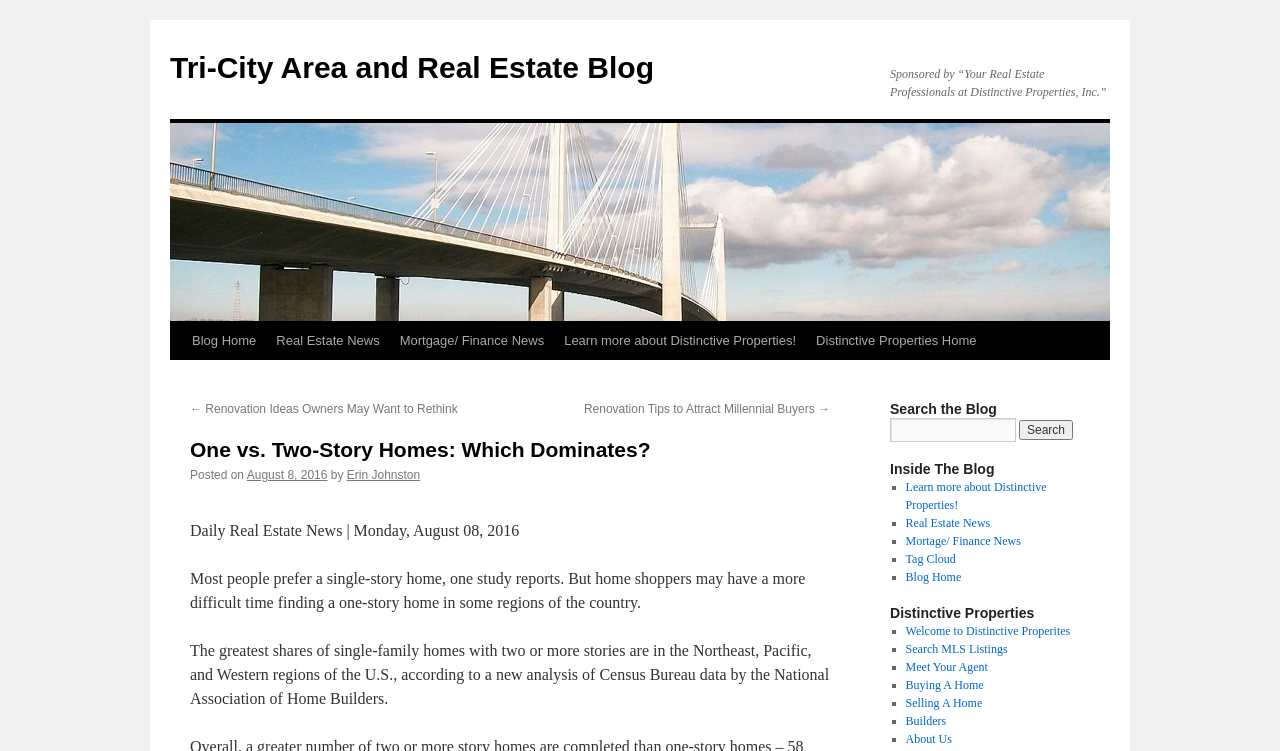Find the bounding box coordinates of the clickable element required to execute the following instruction: "Read the previous blog post". Provide the coordinates as four float numbers between 0 and 1, i.e., [left, top, right, bottom].

[0.148, 0.535, 0.358, 0.554]